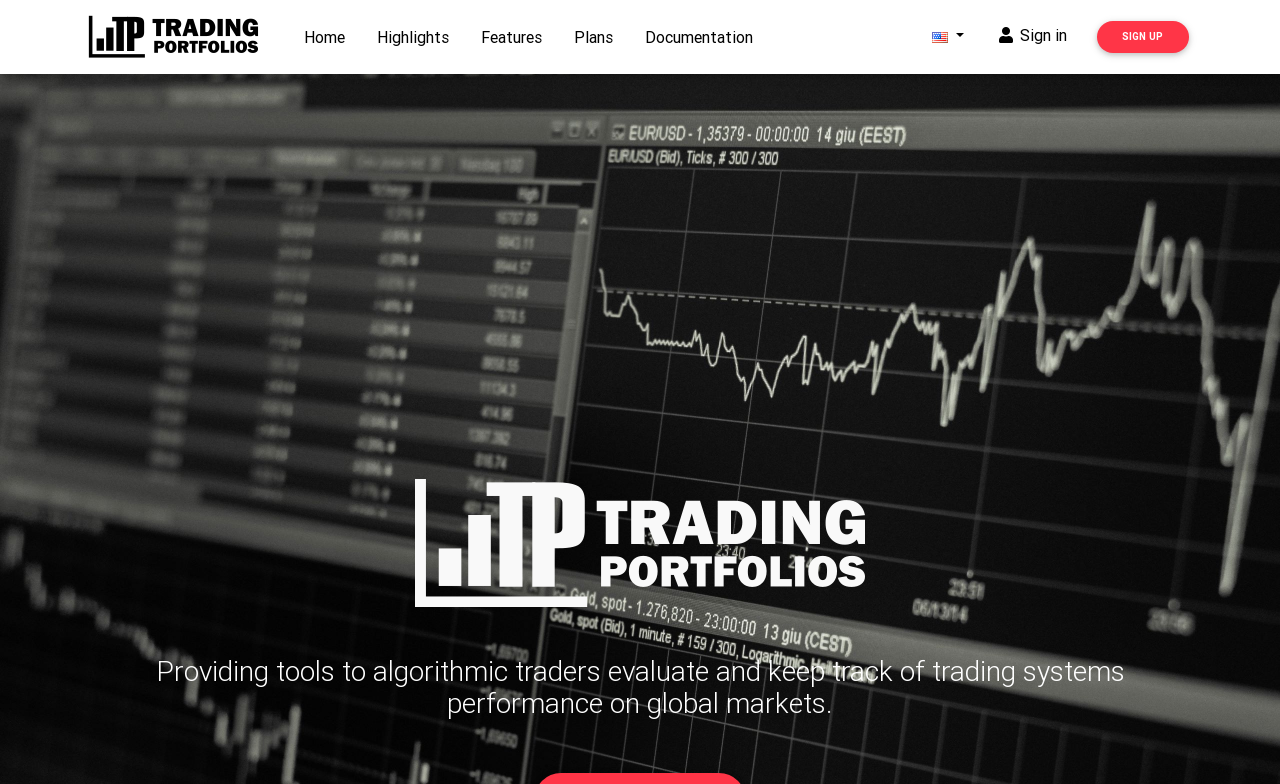What is the purpose of this website?
Could you answer the question with a detailed and thorough explanation?

Based on the webpage's content, it appears that the website provides tools for algorithmic traders to evaluate and keep track of trading systems' performance on global markets. This suggests that the primary purpose of the website is to facilitate the evaluation of trading systems.